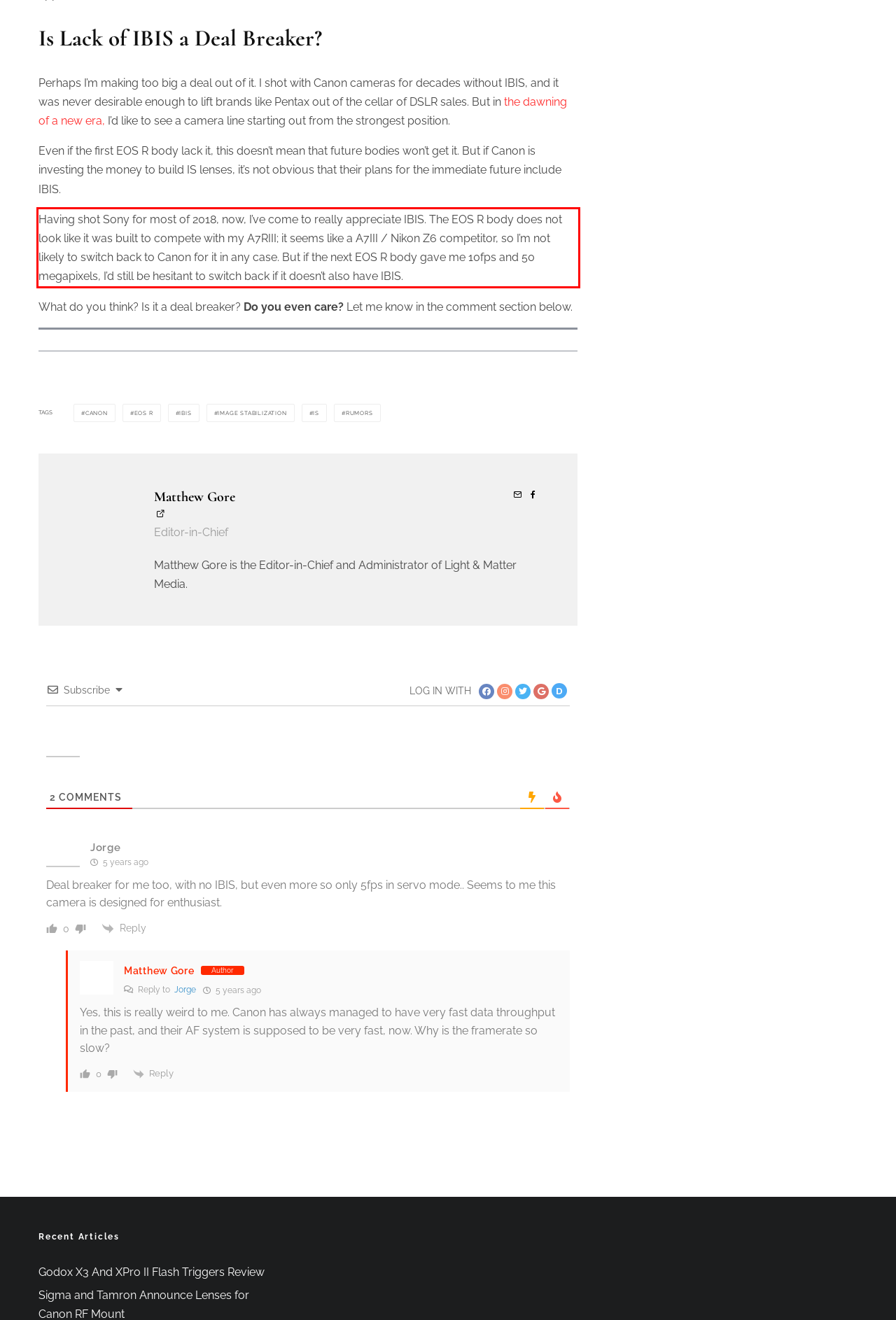Within the provided webpage screenshot, find the red rectangle bounding box and perform OCR to obtain the text content.

Having shot Sony for most of 2018, now, I’ve come to really appreciate IBIS. The EOS R body does not look like it was built to compete with my A7RIII; it seems like a A7III / Nikon Z6 competitor, so I’m not likely to switch back to Canon for it in any case. But if the next EOS R body gave me 10fps and 50 megapixels, I’d still be hesitant to switch back if it doesn’t also have IBIS.